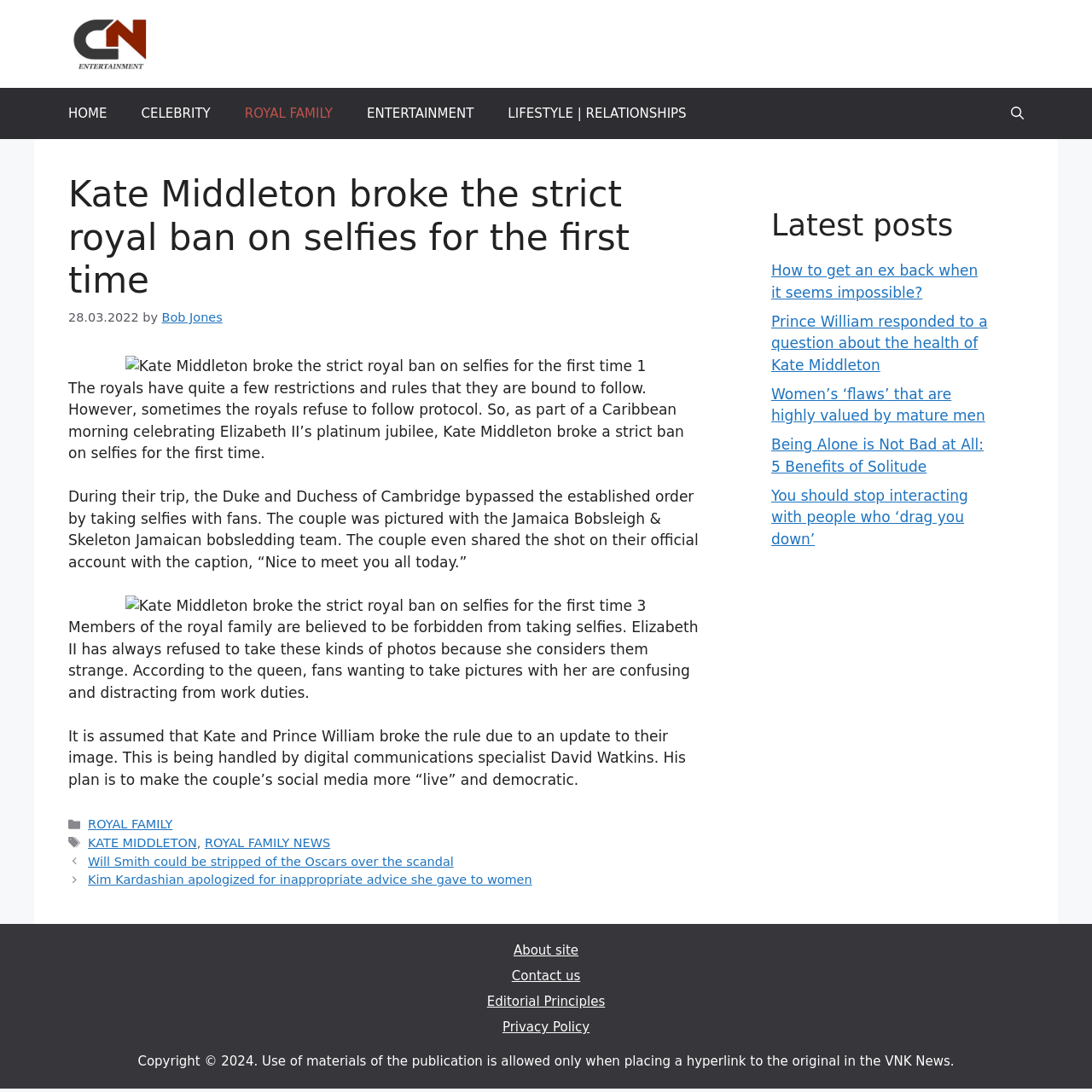Answer the following inquiry with a single word or phrase:
What is the name of the digital communications specialist?

David Watkins